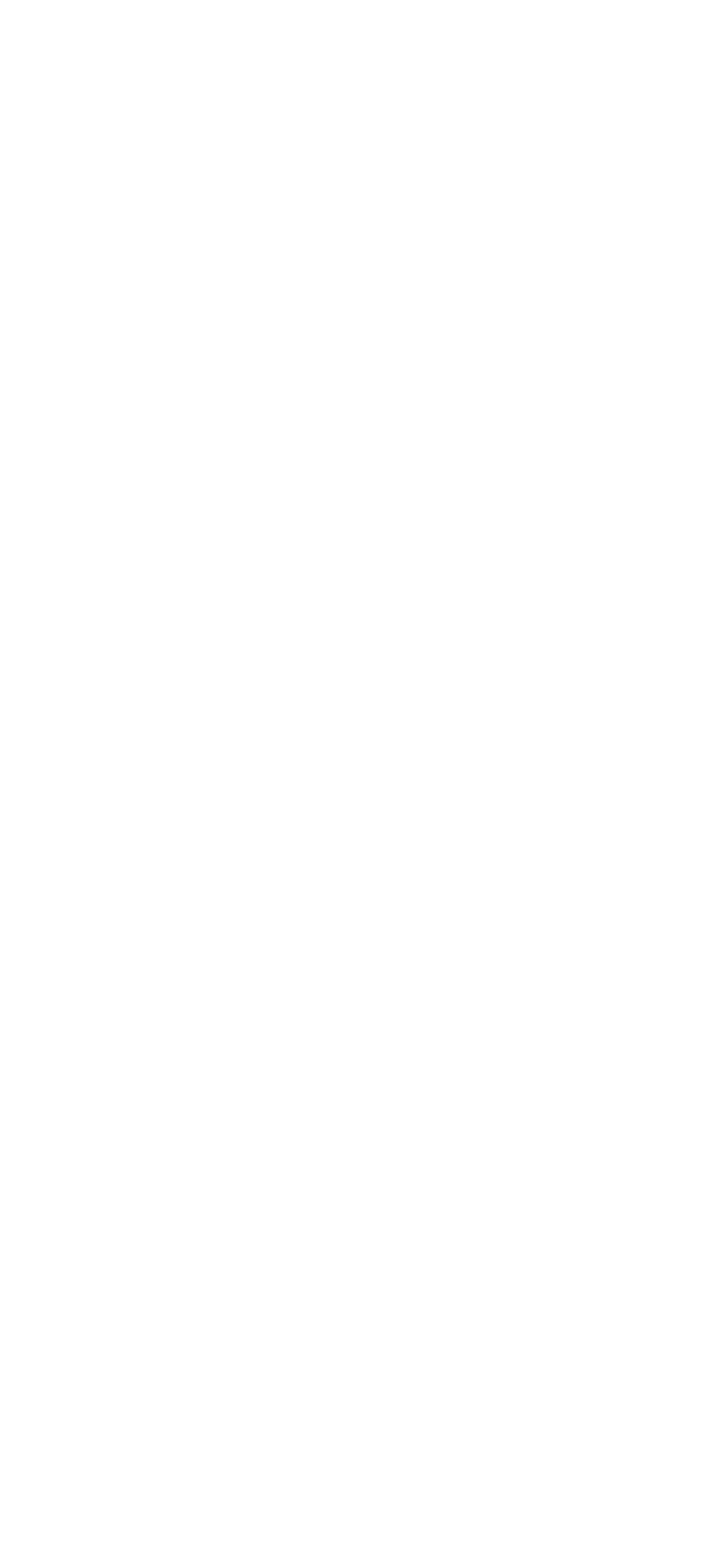Respond to the following question using a concise word or phrase: 
How many categories are there under EXPLORE?

18